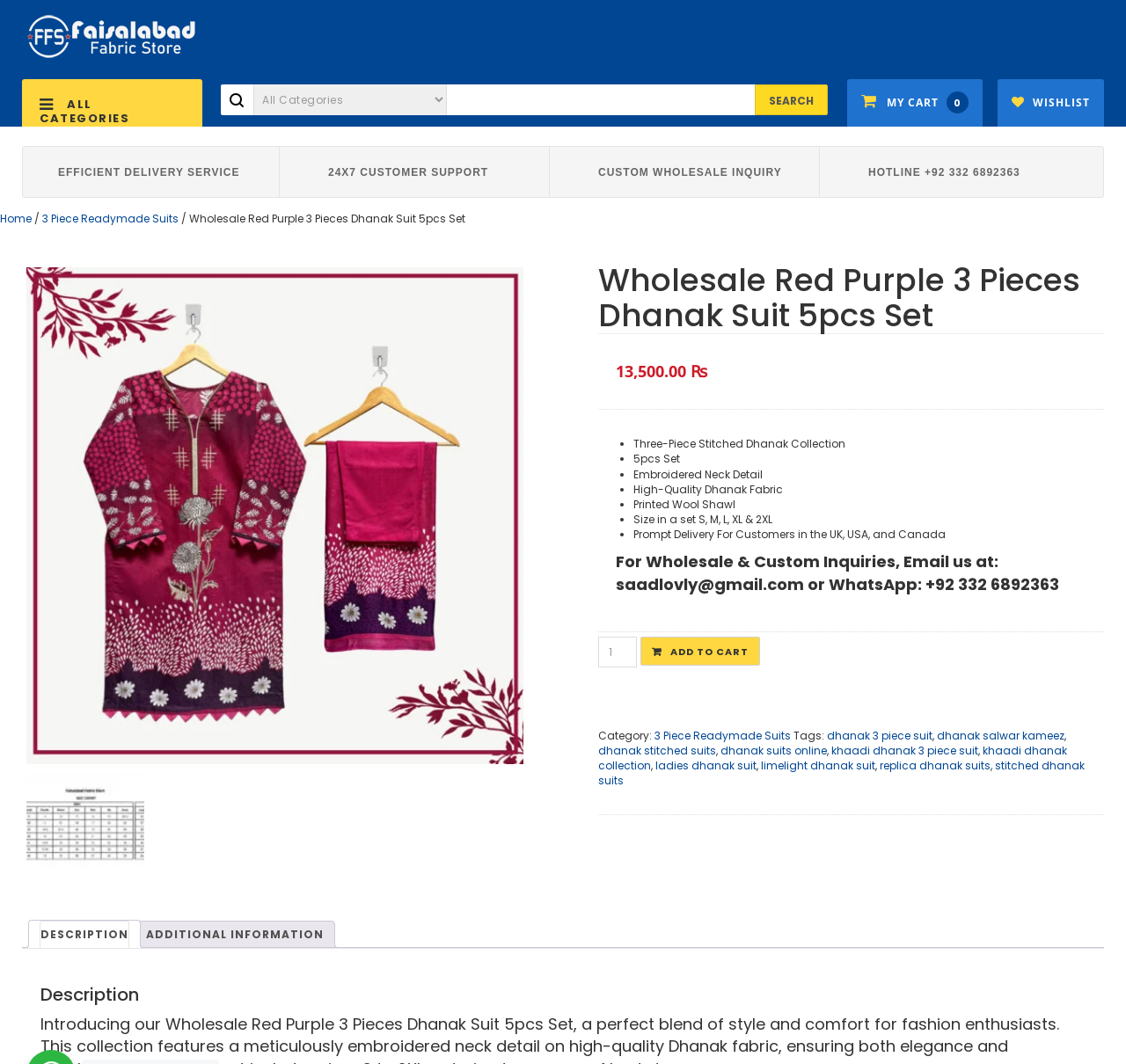Locate the bounding box coordinates of the area you need to click to fulfill this instruction: 'View size chart'. The coordinates must be in the form of four float numbers ranging from 0 to 1: [left, top, right, bottom].

[0.02, 0.722, 0.132, 0.841]